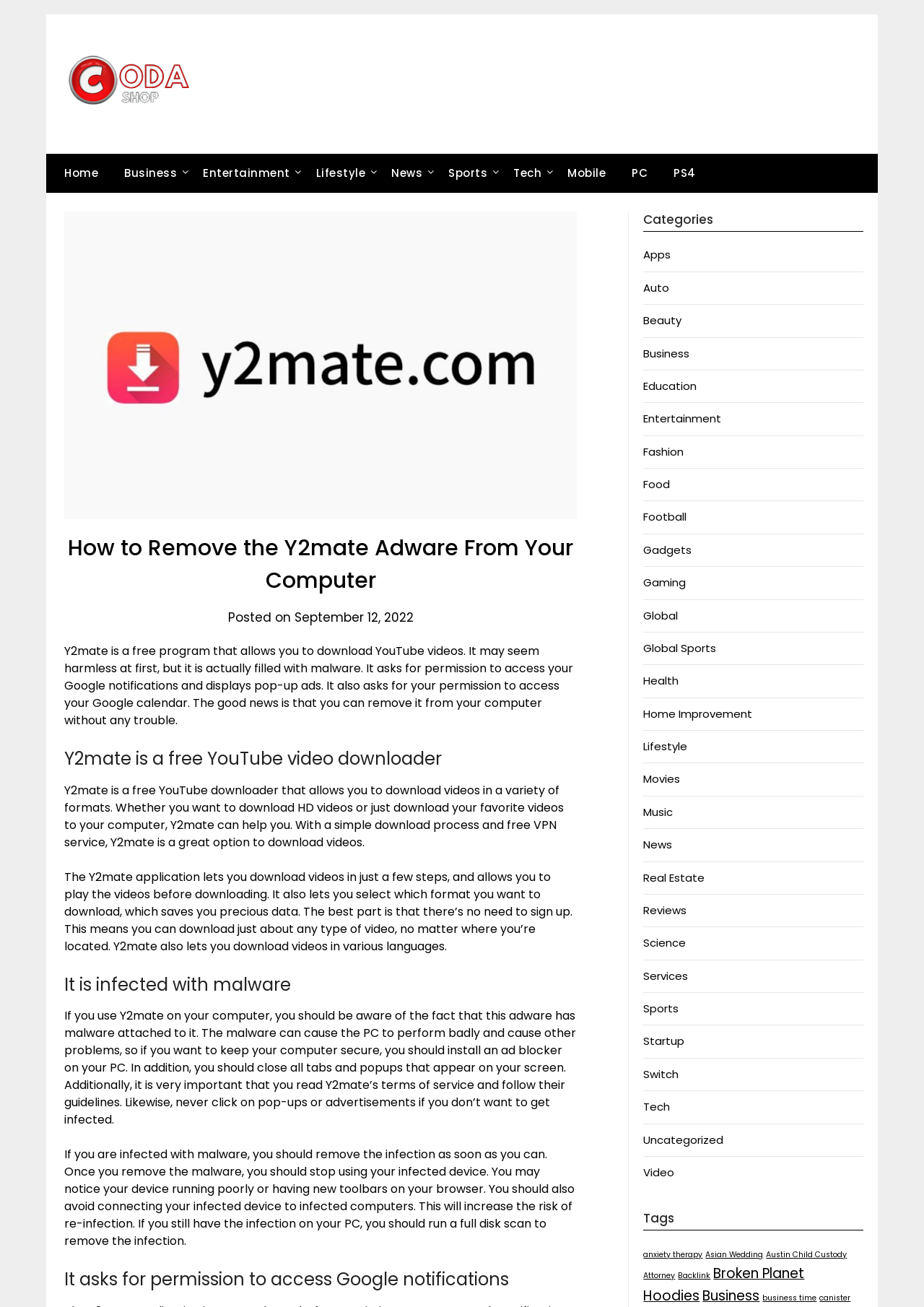What should users do if they are infected with malware?
Look at the image and respond with a one-word or short-phrase answer.

Remove the infection and stop using the device